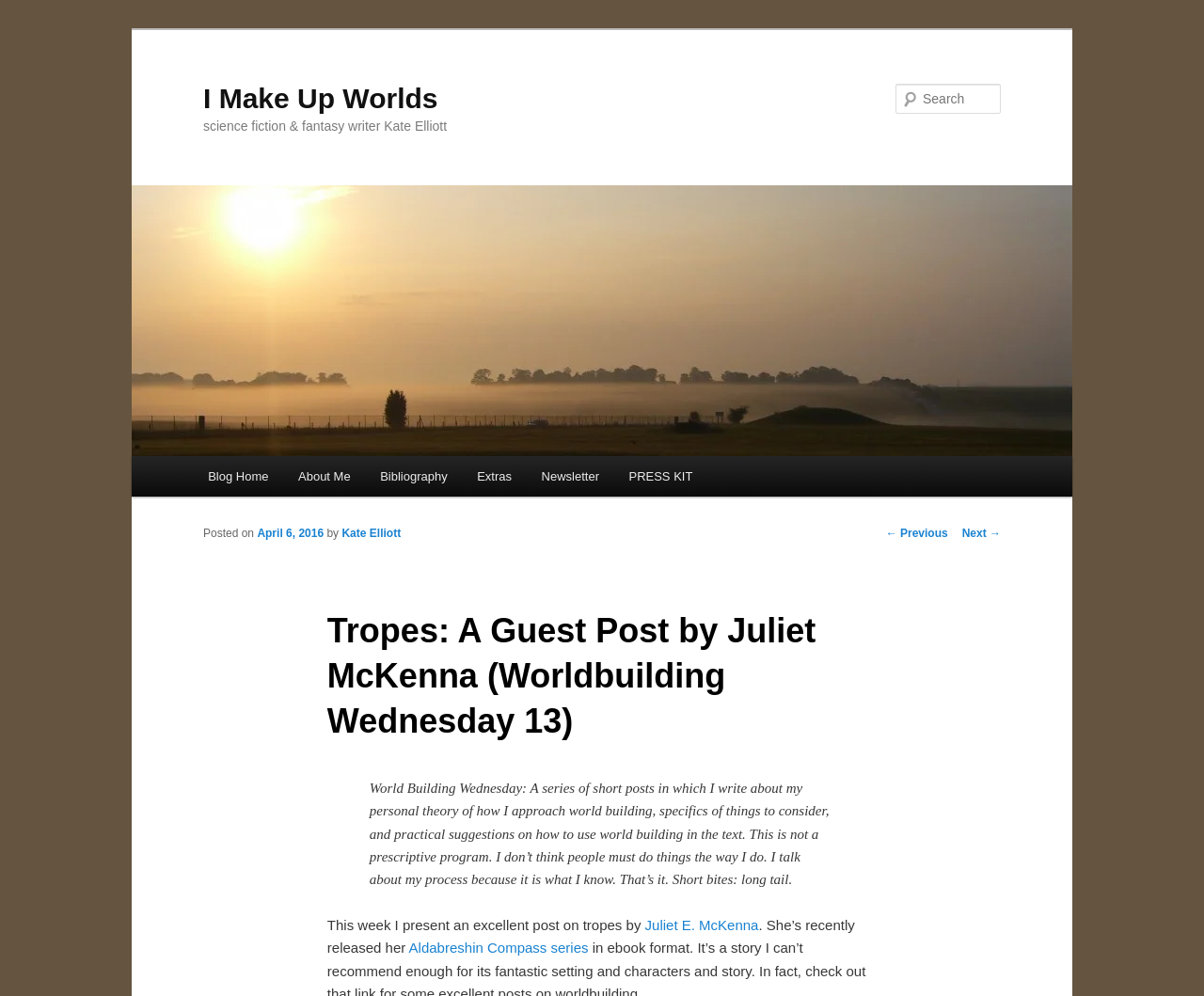Please provide a brief answer to the following inquiry using a single word or phrase:
What is the name of the series recently released by Juliet E. McKenna?

Aldabreshin Compass series